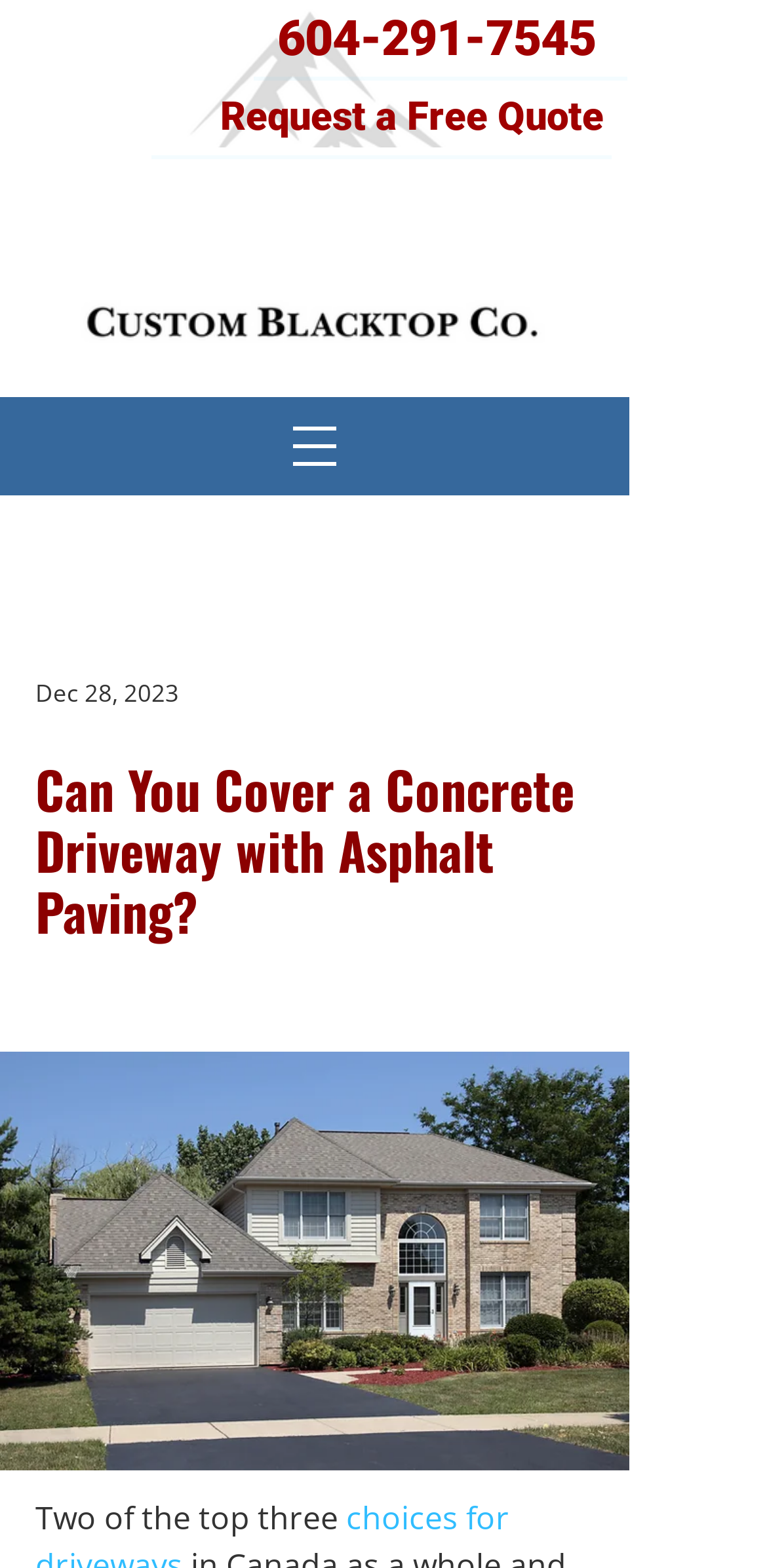Use a single word or phrase to answer this question: 
What is the company name?

Custom Blacktop Co.